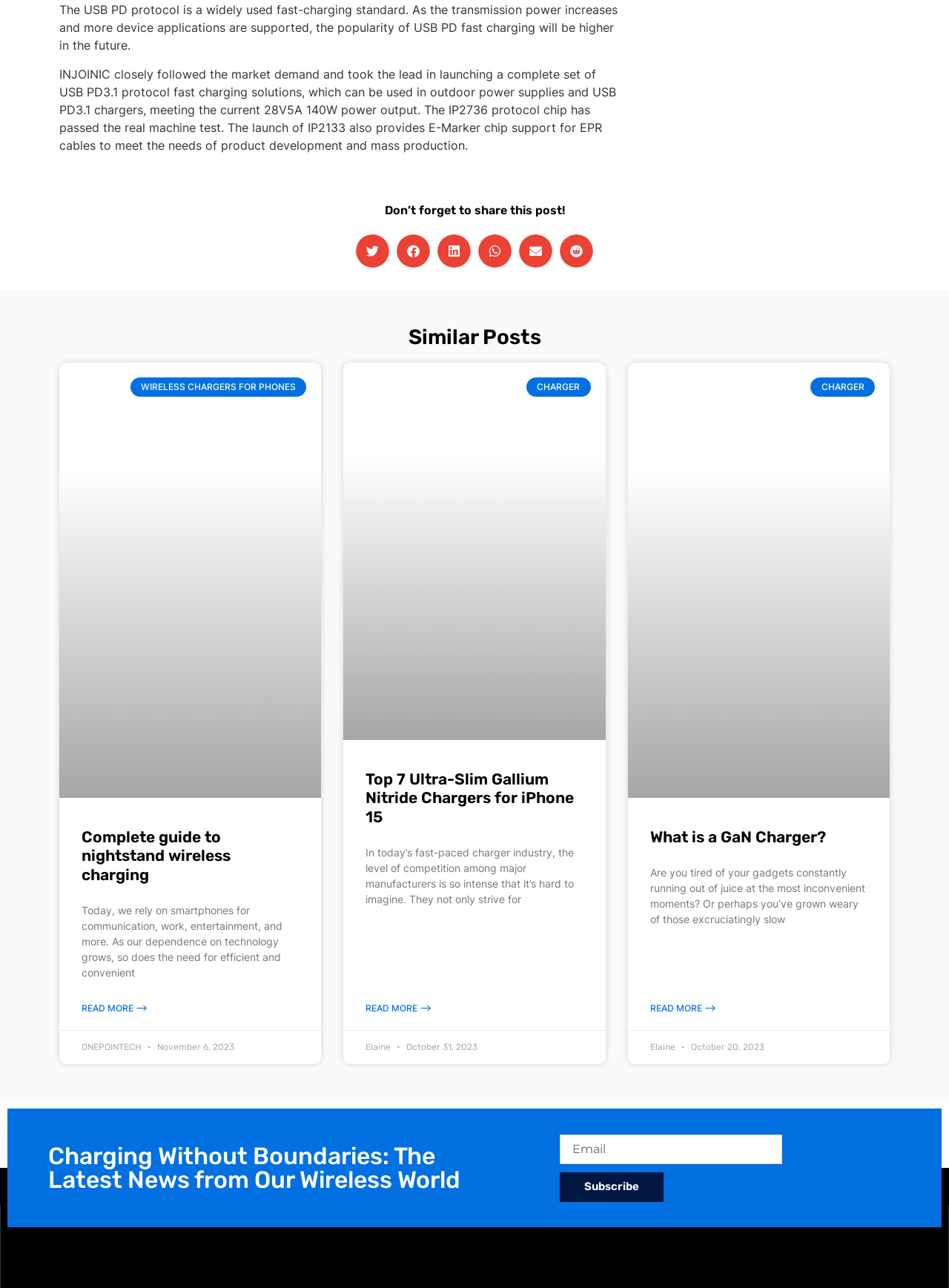Who is the author of the second article in the 'Similar Posts' section?
Please provide a comprehensive answer to the question based on the webpage screenshot.

I looked at the second article element under the 'Similar Posts' heading, which has an ID of 192. The author's name is mentioned at the bottom of this article element, which is 'Elaine'.